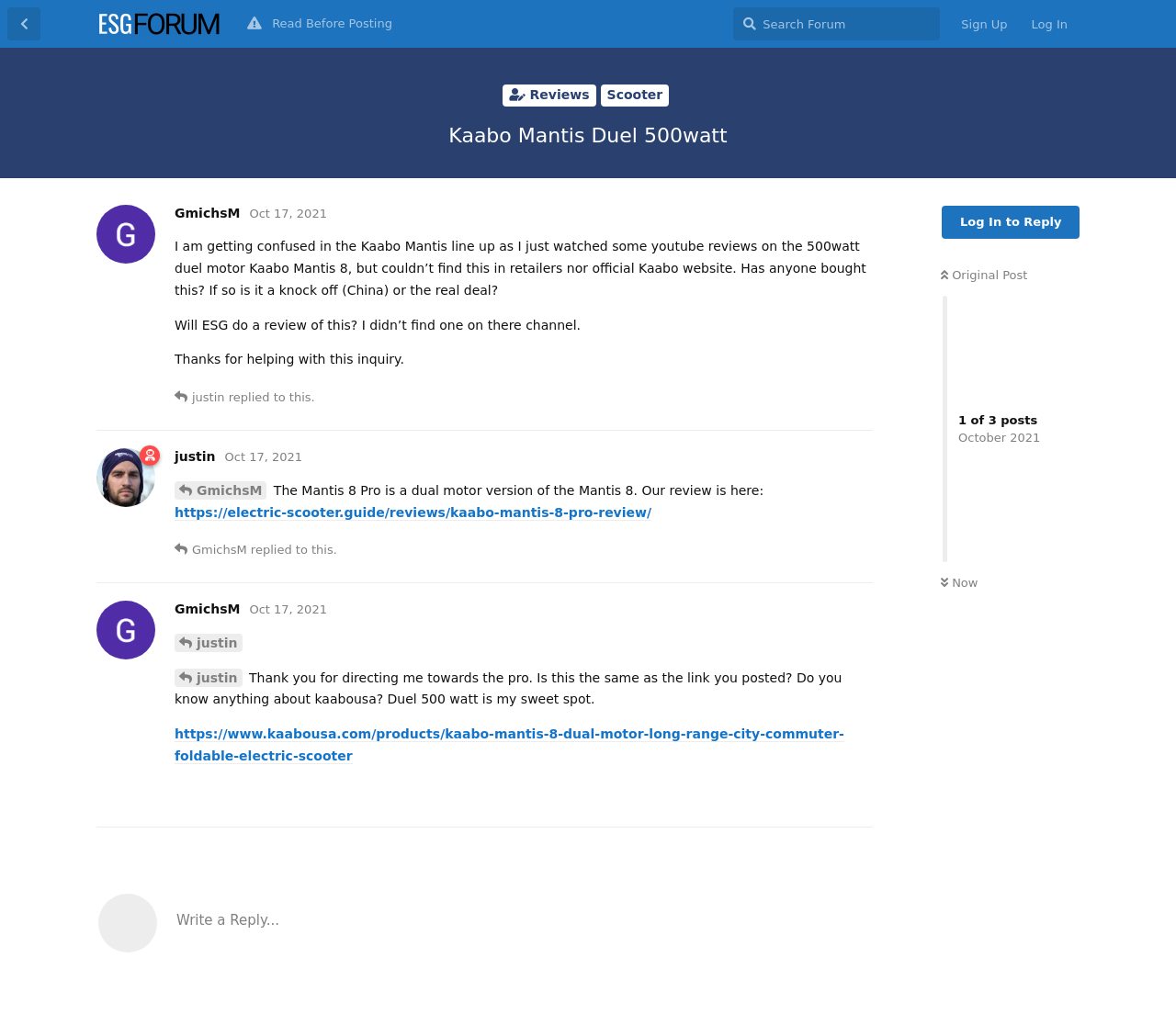Identify the bounding box coordinates for the element you need to click to achieve the following task: "Read the original post". The coordinates must be four float values ranging from 0 to 1, formatted as [left, top, right, bottom].

[0.8, 0.259, 0.874, 0.272]